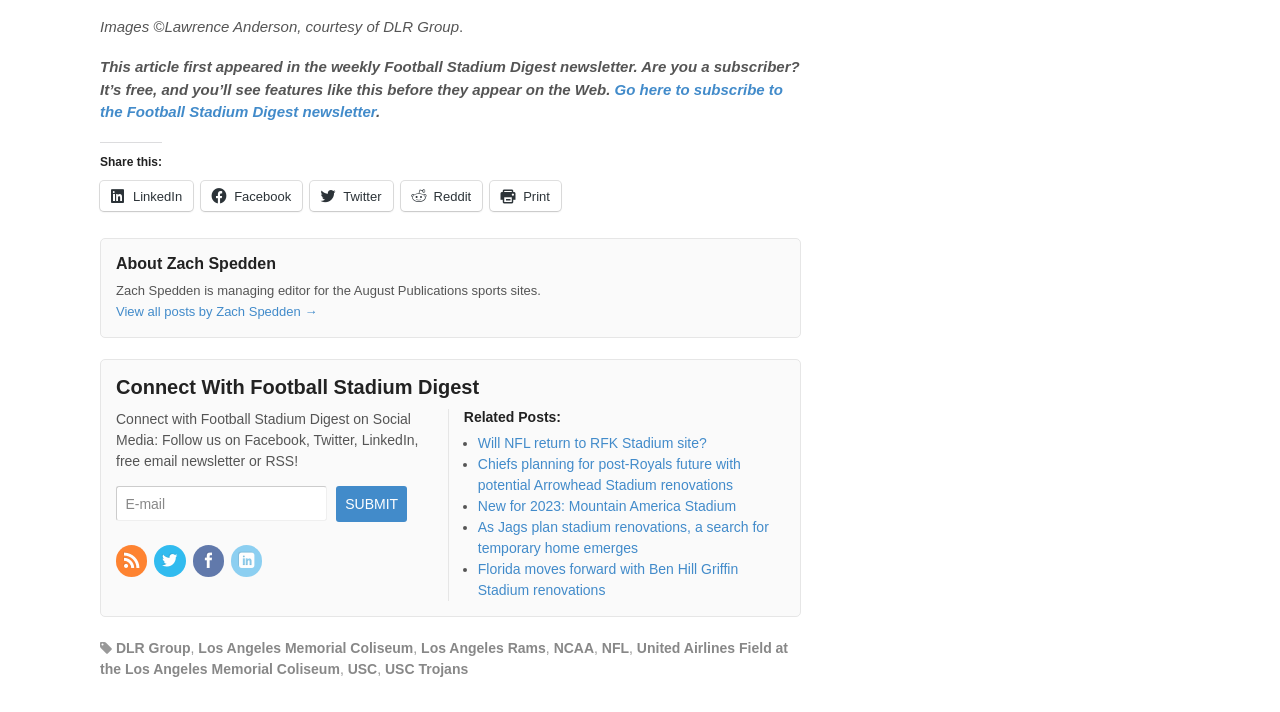Identify the bounding box coordinates of the clickable region necessary to fulfill the following instruction: "View all posts by Zach Spedden". The bounding box coordinates should be four float numbers between 0 and 1, i.e., [left, top, right, bottom].

[0.091, 0.427, 0.248, 0.448]